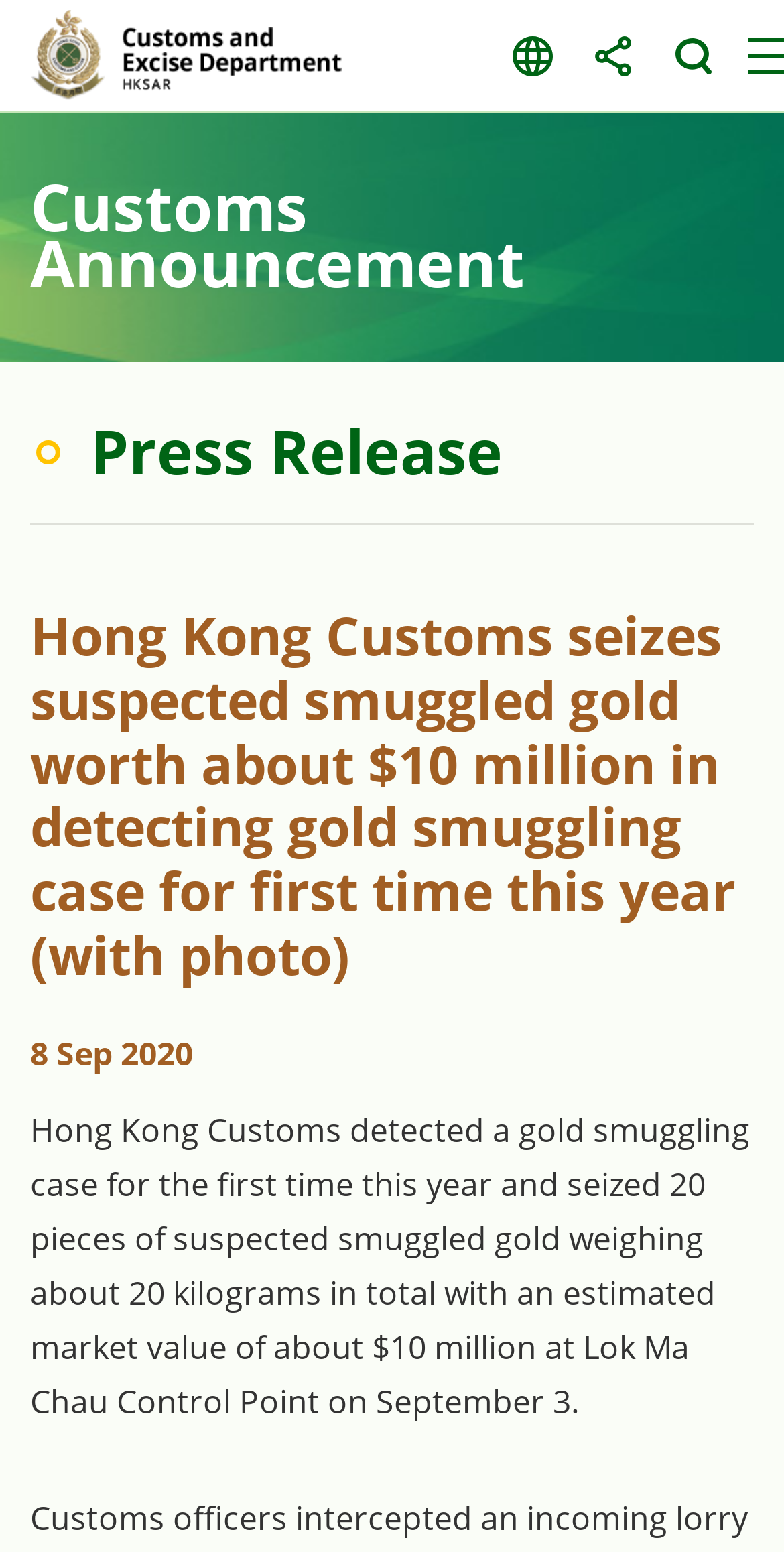Provide a brief response to the question below using one word or phrase:
How many pieces of suspected smuggled gold were seized?

20